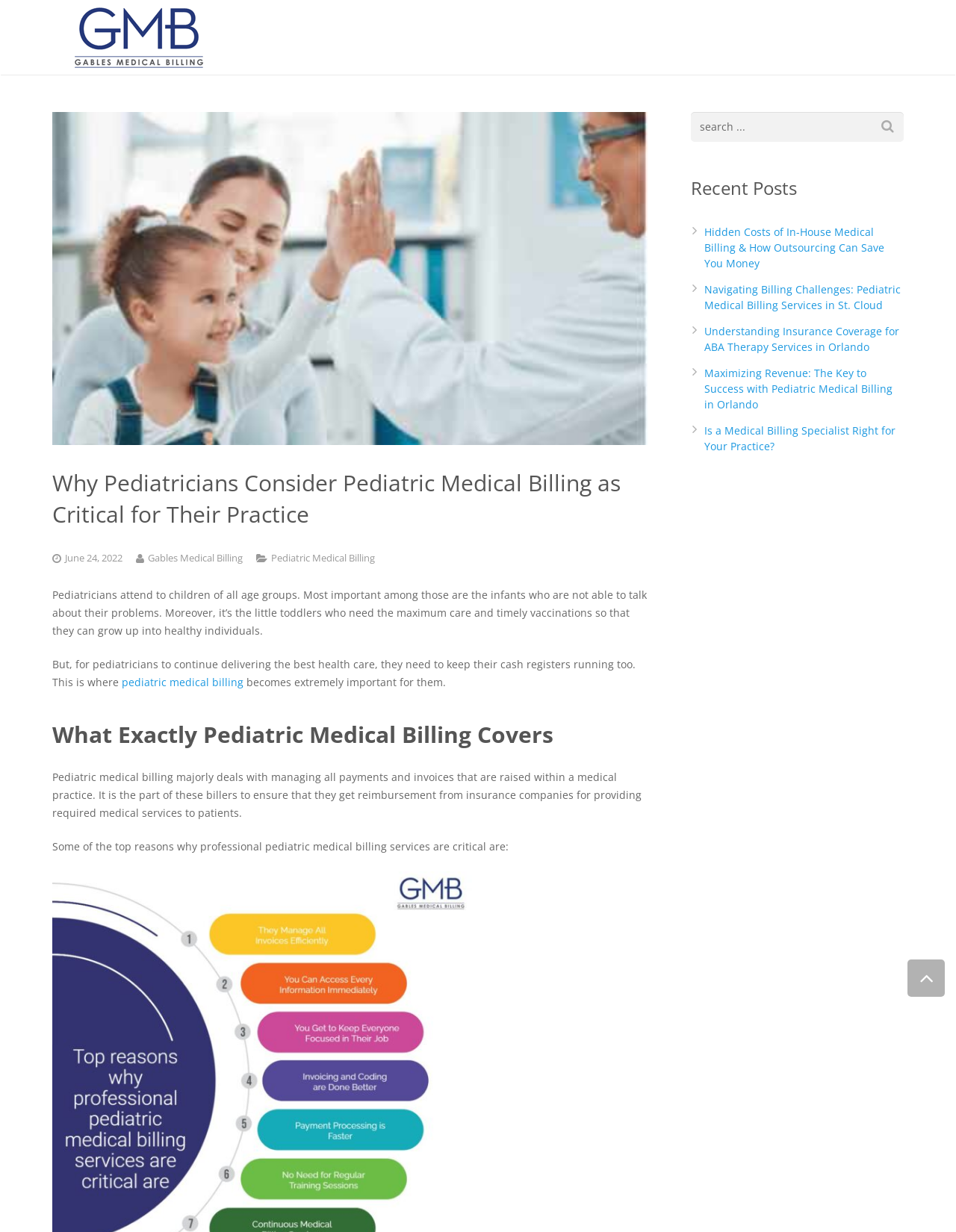Find the bounding box coordinates for the area you need to click to carry out the instruction: "Contact them through the link at the bottom". The coordinates should be four float numbers between 0 and 1, indicated as [left, top, right, bottom].

[0.949, 0.779, 0.988, 0.809]